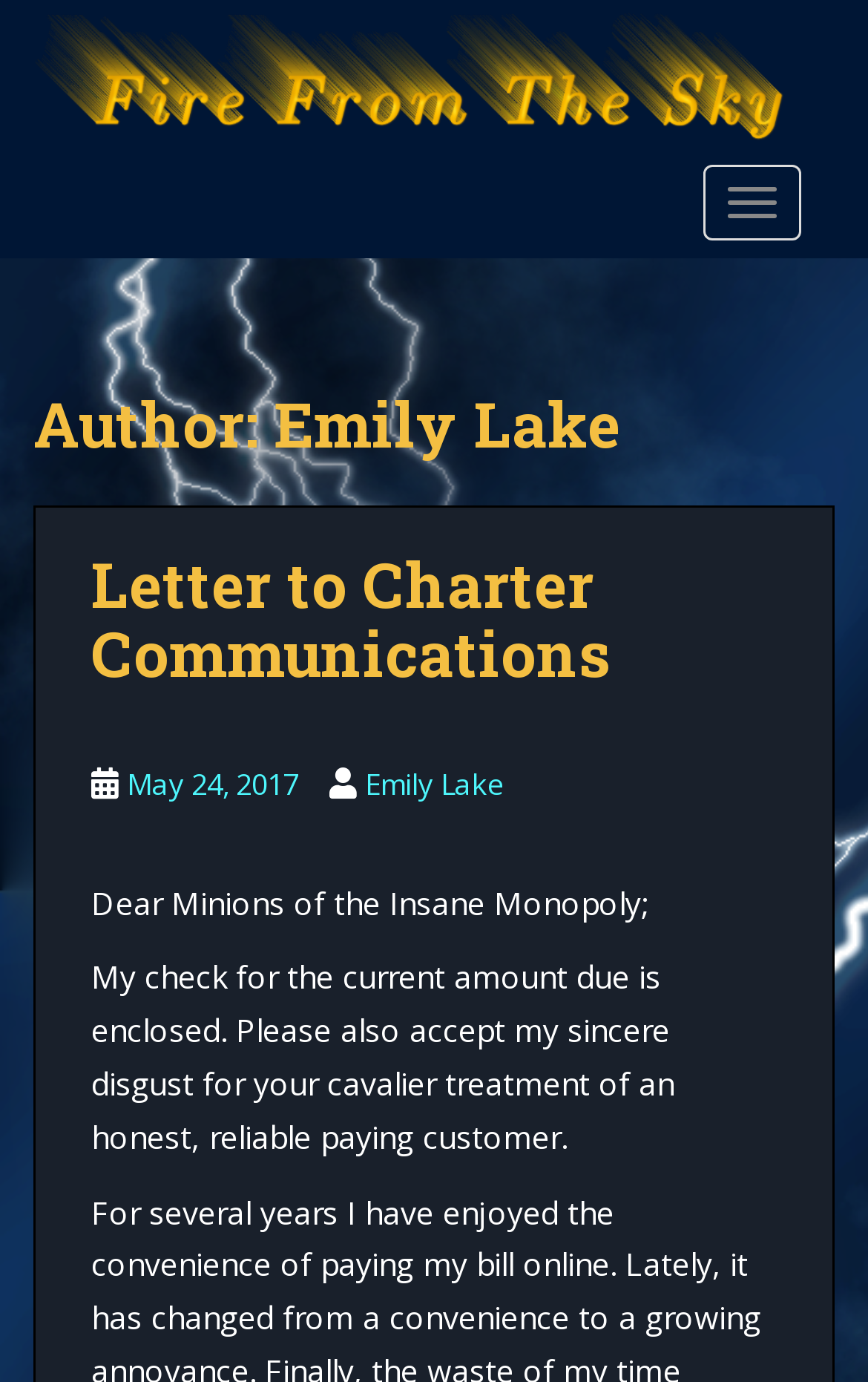Please reply to the following question with a single word or a short phrase:
What is the purpose of the letter?

To pay a bill